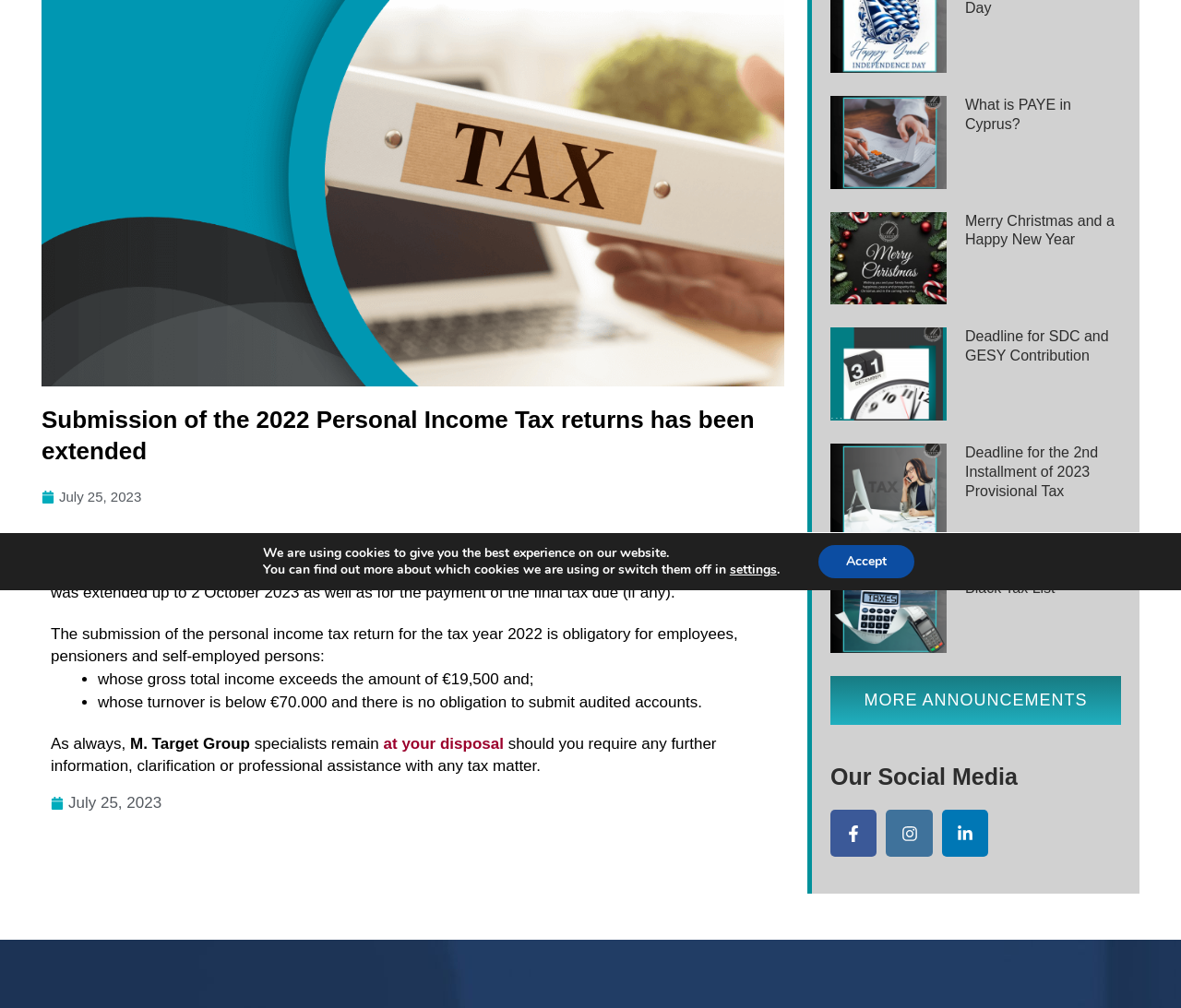Predict the bounding box coordinates of the UI element that matches this description: "Instagram". The coordinates should be in the format [left, top, right, bottom] with each value between 0 and 1.

[0.75, 0.804, 0.79, 0.85]